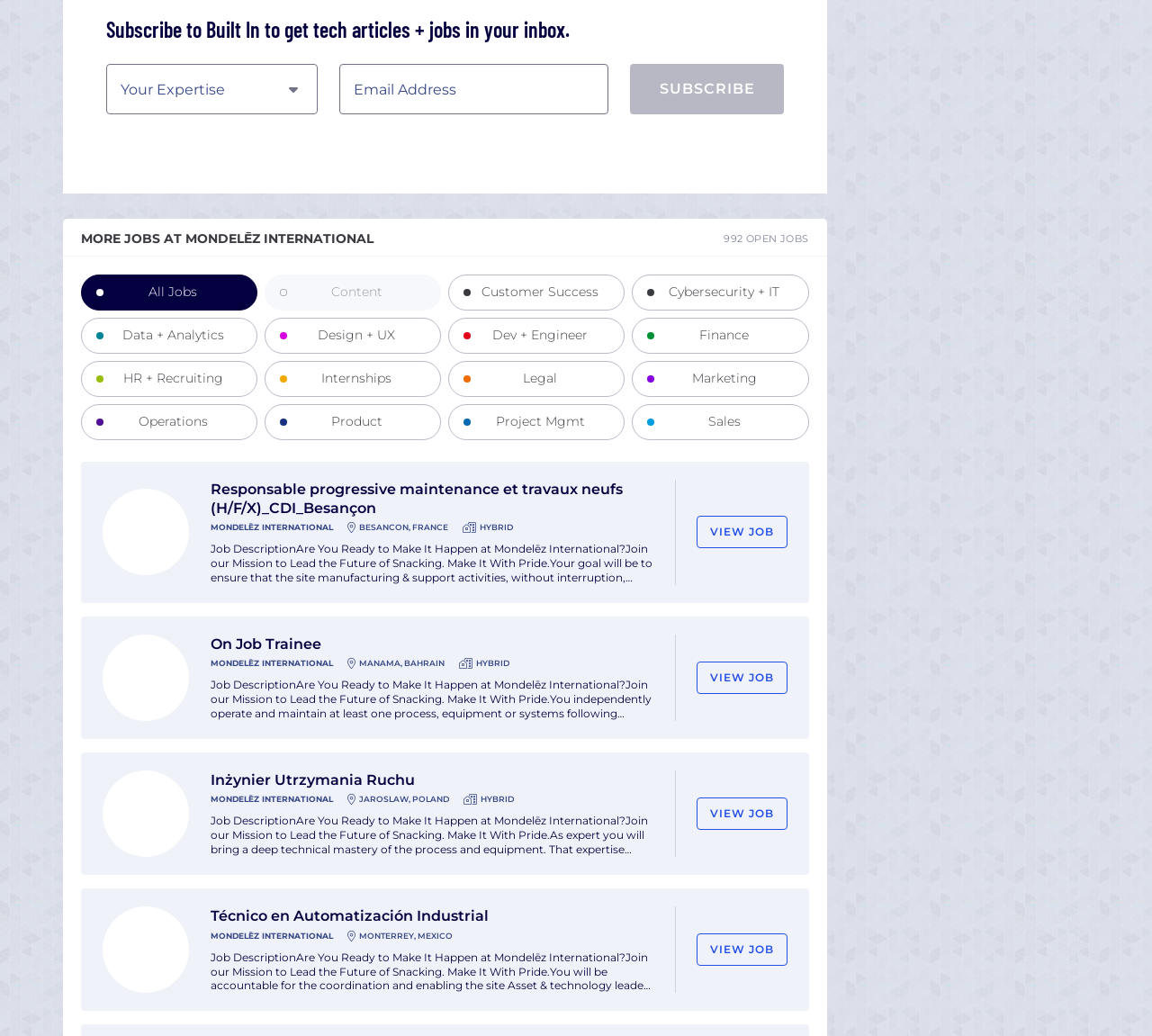Identify the bounding box of the HTML element described here: "Internships". Provide the coordinates as four float numbers between 0 and 1: [left, top, right, bottom].

[0.23, 0.348, 0.383, 0.383]